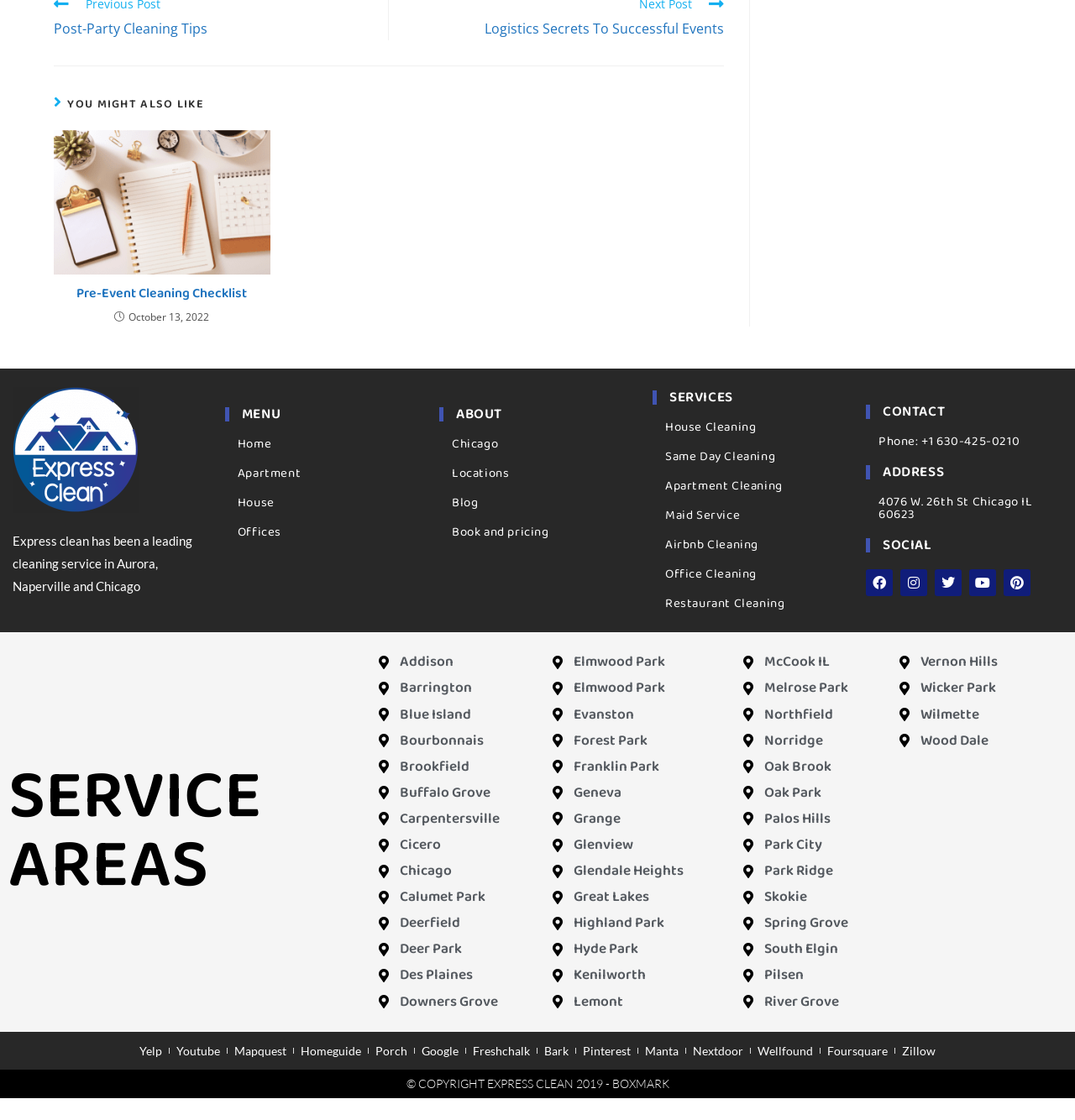How can someone contact the company?
With the help of the image, please provide a detailed response to the question.

I discovered this answer by examining the 'CONTACT' section, which provides a phone number, address, and social media links, allowing customers to get in touch with the company.